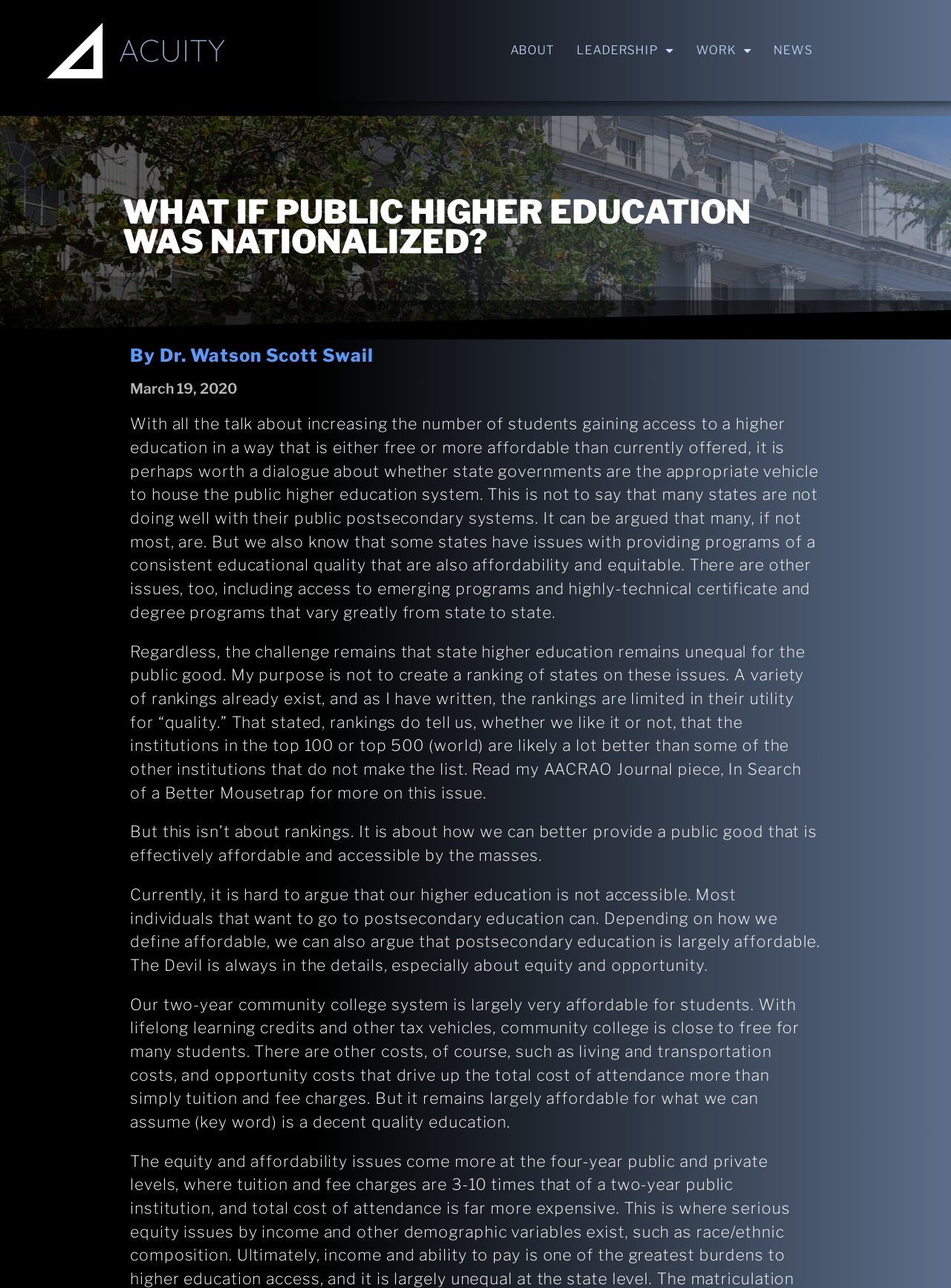Based on the element description "News", predict the bounding box coordinates of the UI element.

[0.802, 0.026, 0.866, 0.052]